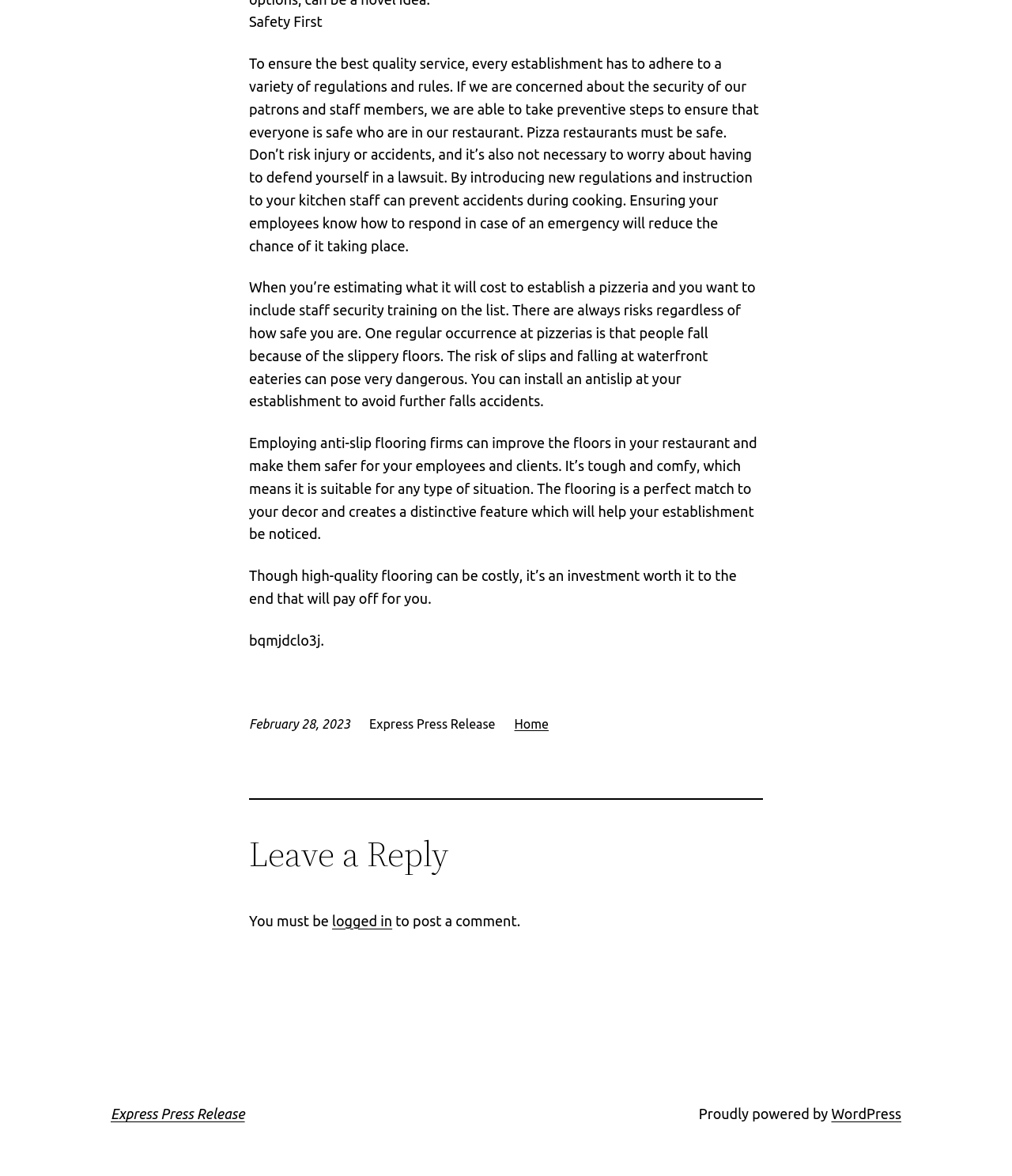Based on the element description "WordPress", predict the bounding box coordinates of the UI element.

[0.821, 0.941, 0.891, 0.954]